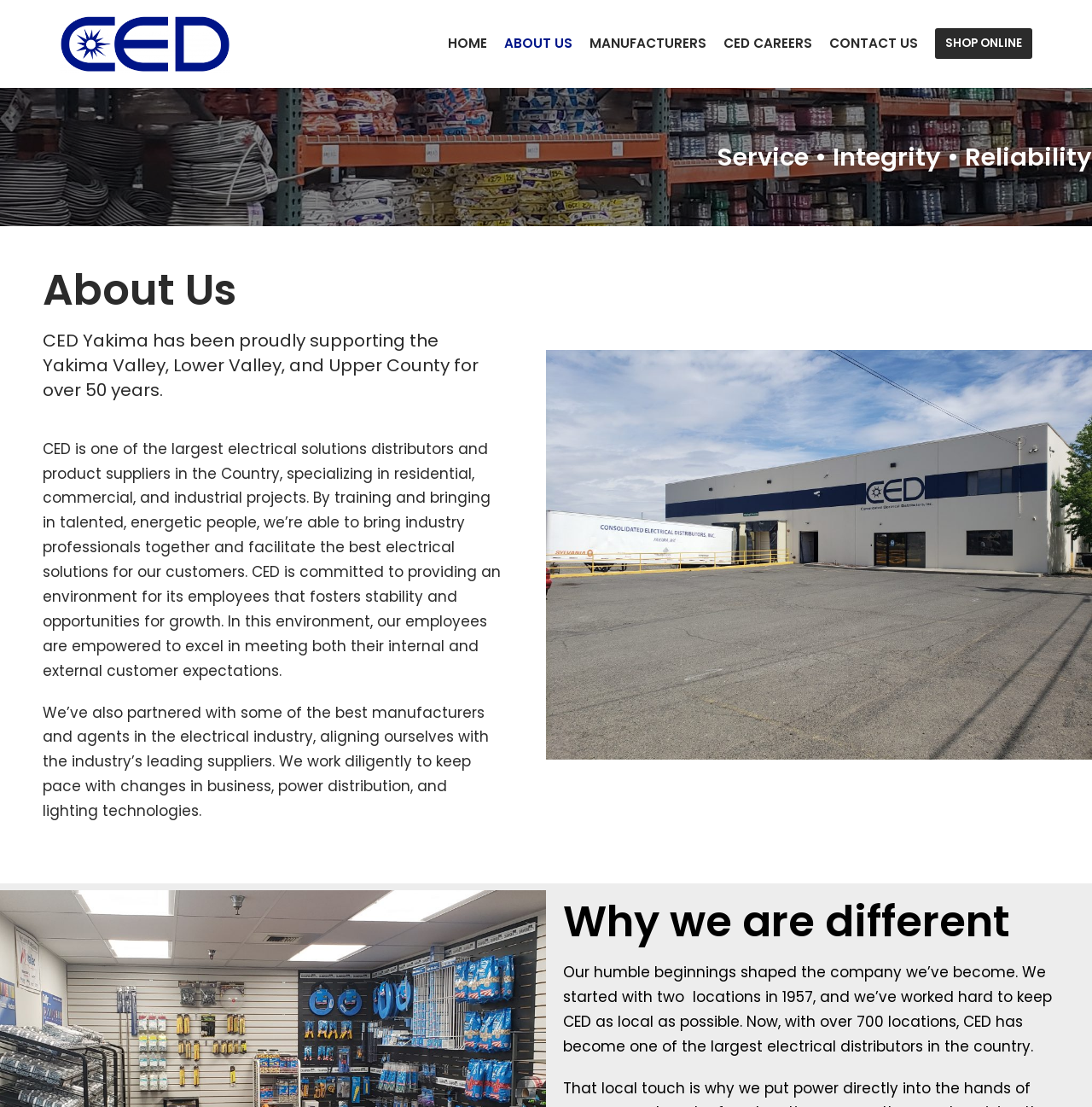What is the primary menu item that comes after 'HOME'?
Using the image, answer in one word or phrase.

ABOUT US